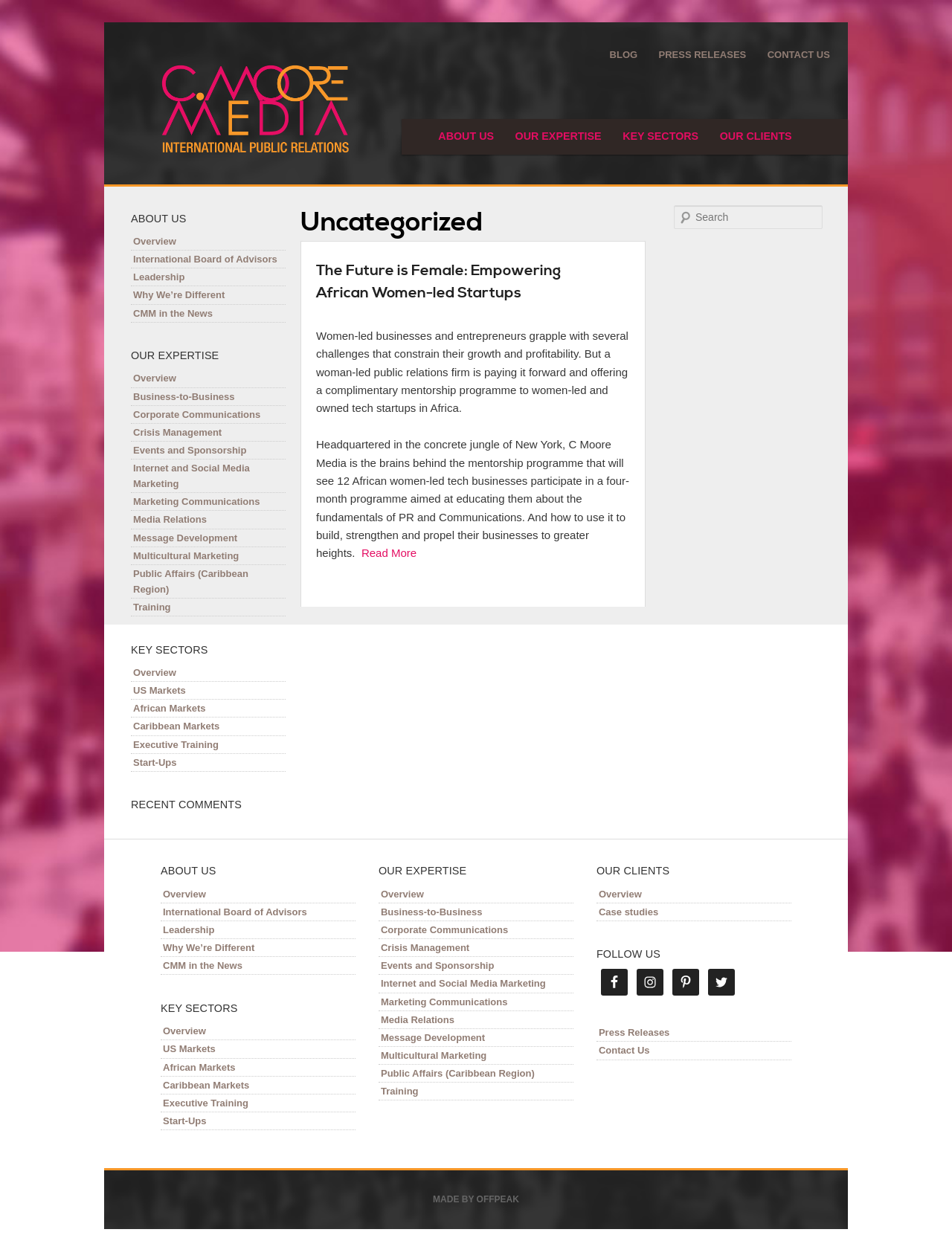Craft a detailed narrative of the webpage's structure and content.

The webpage is divided into several sections. At the top, there is a heading "YourBlogName.com" with a link and an image. Below it, there are three links: "BLOG", "PRESS RELEASES", and "CONTACT US". 

To the left, there is a menu with several links, including "ABOUT US", "OUR EXPERTISE", "KEY SECTORS", and "OUR CLIENTS". Below this menu, there is a section with multiple links related to "ABOUT US", "OUR EXPERTISE", and "KEY SECTORS". 

In the main content area, there is an article with a heading "The Future is Female: Empowering African Women-led Startups". The article discusses a mentorship program for women-led tech startups in Africa, offered by a public relations firm called C Moore Media. The article provides details about the program and its goals. 

At the bottom of the page, there is a search bar with a label "Search" and a textbox. To the right of the search bar, there is a section with links related to "ABOUT US", "OUR EXPERTISE", and "KEY SECTORS", which is similar to the section on the left side of the page.